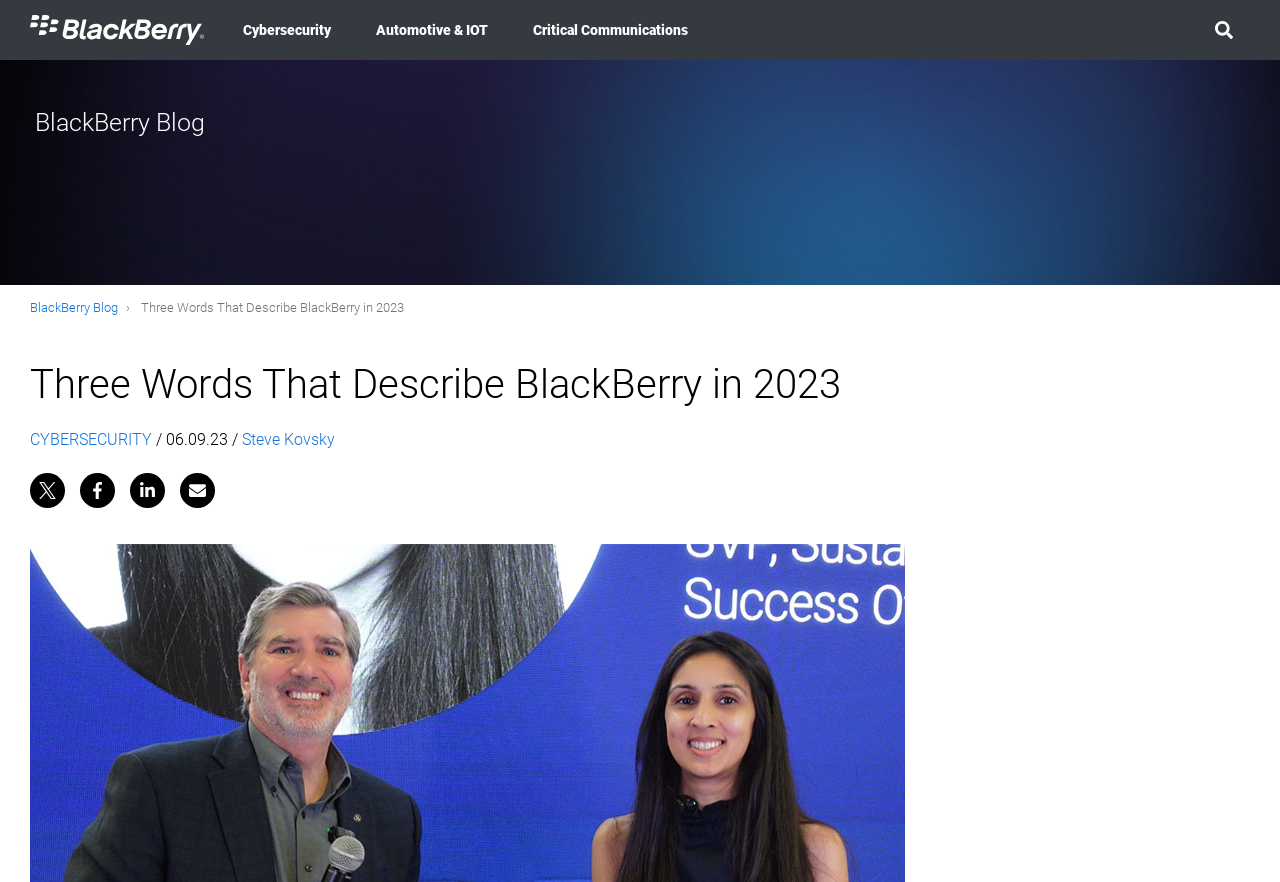Present a detailed account of what is displayed on the webpage.

The webpage appears to be a blog post or article page, with a focus on BlackBerry. At the top left, there is a BlackBerry logo, which is an image link. Below the logo, there are three horizontal links: "Cybersecurity", "Automotive & IOT", and "Critical Communications", which are positioned side by side, taking up the top section of the page. 

To the right of these links, there is a button with no text. On the top right, there is a "BlackBerry Blog" link, which is positioned above a heading that reads "Three Words That Describe BlackBerry in 2023". This heading is the main title of the page.

Below the heading, there is a link to "CYBERSECURITY", followed by a forward slash and the date "06.09.23". Next to the date, there is a link to the author's name, "Steve Kovsky". 

At the bottom of the page, there are four social media sharing links: "Share on X", "Share on Facebook", "Share on LinkedIn", and "Email", which are positioned horizontally, side by side.